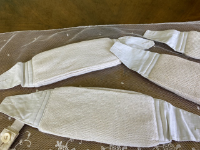Give an elaborate caption for the image.

The image features a collection of antique menstrual belts, dating from the 1920s. These belts are made from a light fabric, designed to be worn around the hips. Prominent features include adjustable straps that ensure a secure fit. Each belt's structure is reinforced with pads, which could be detachable and were typically used with either disposable or washable materials for hygiene. The historical significance of these items is notable, reflecting the practices and materials used in early menstrual care. Despite showing signs of age, such as slight discoloration and a lack of elasticity in the fabric, the belts remain in great condition, making them valuable for collectors and historical displays.